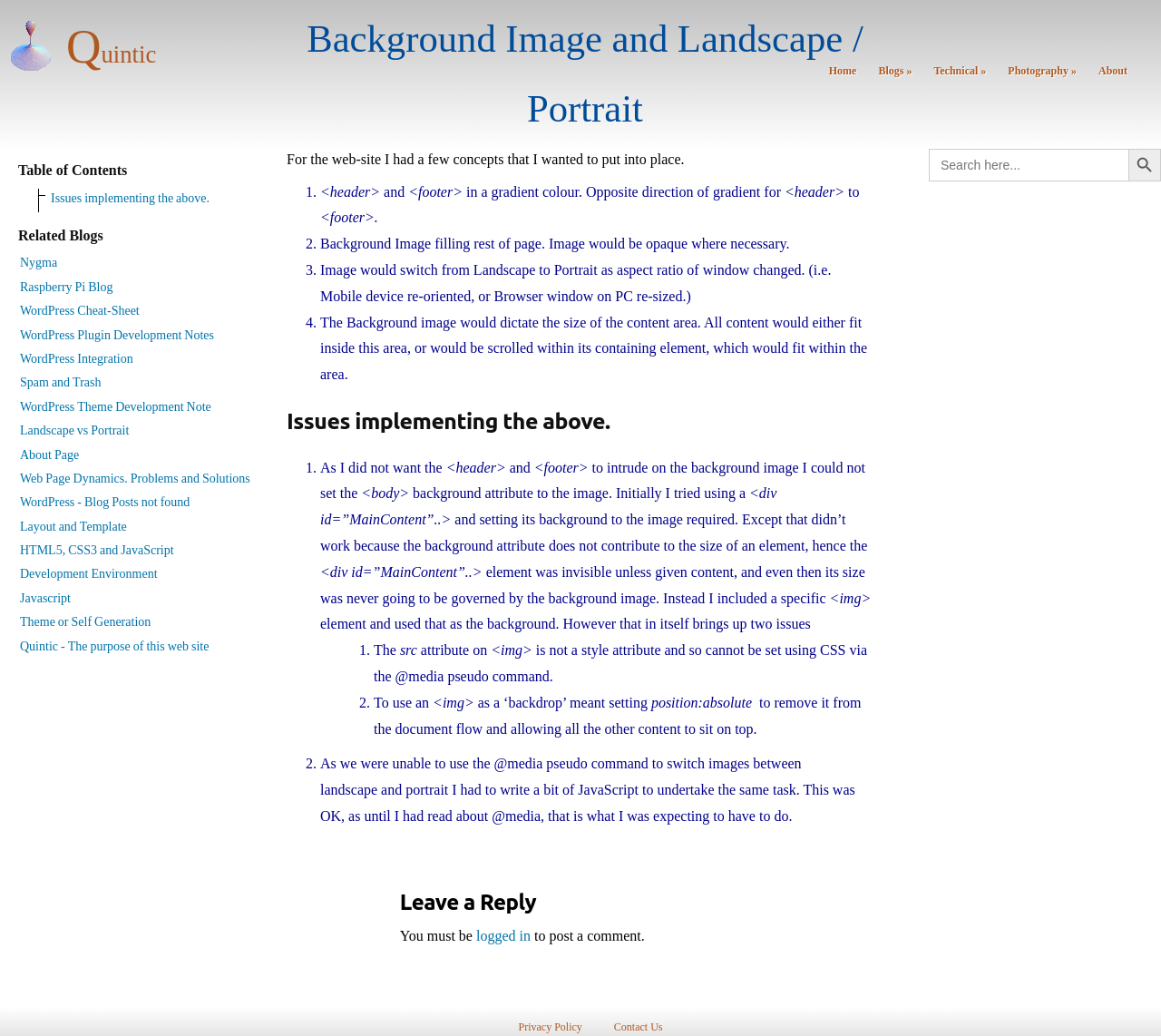Pinpoint the bounding box coordinates of the area that must be clicked to complete this instruction: "View the About page".

[0.002, 0.431, 0.068, 0.446]